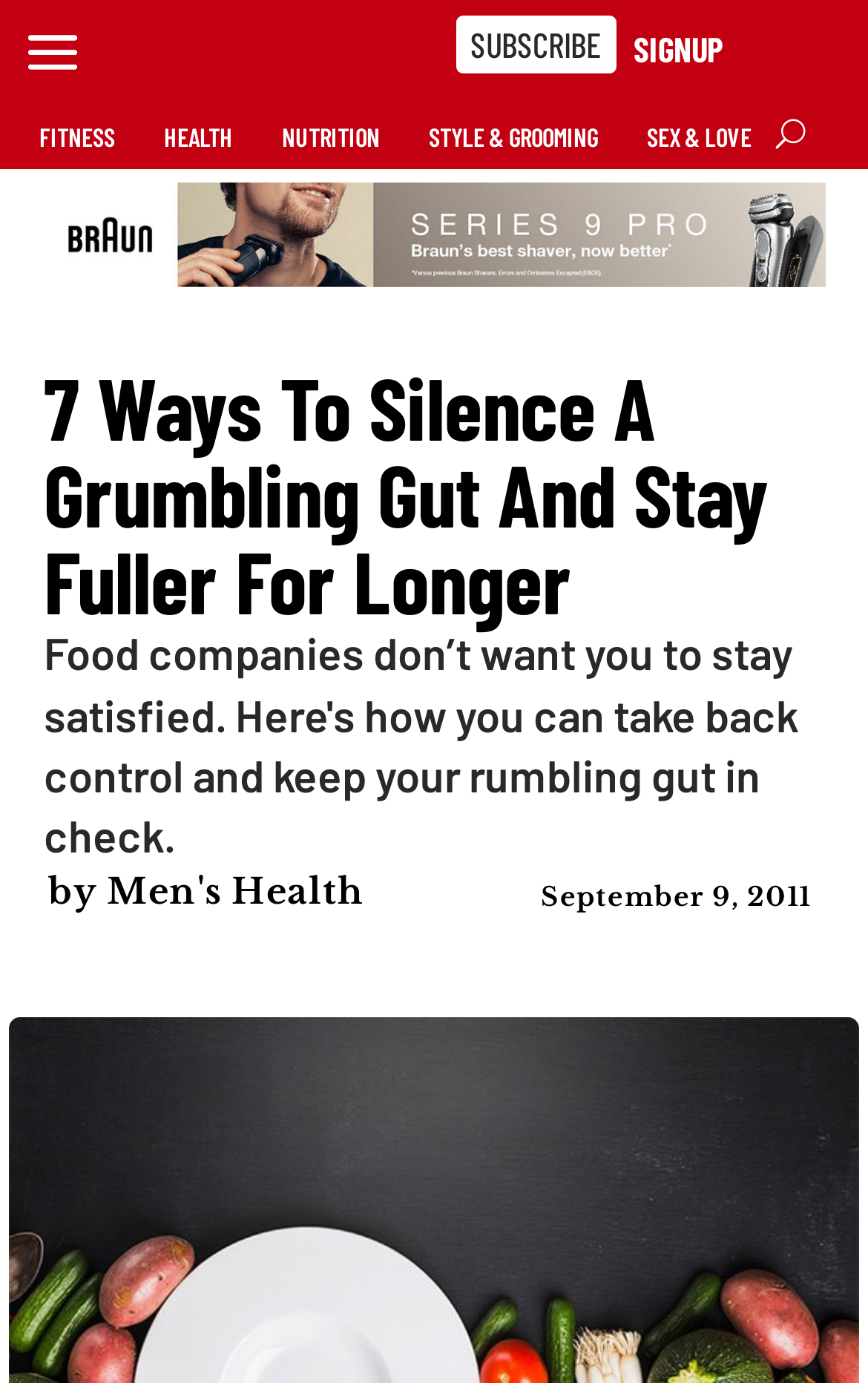Find the bounding box coordinates corresponding to the UI element with the description: "Sex & Love". The coordinates should be formatted as [left, top, right, bottom], with values as floats between 0 and 1.

[0.745, 0.086, 0.865, 0.122]